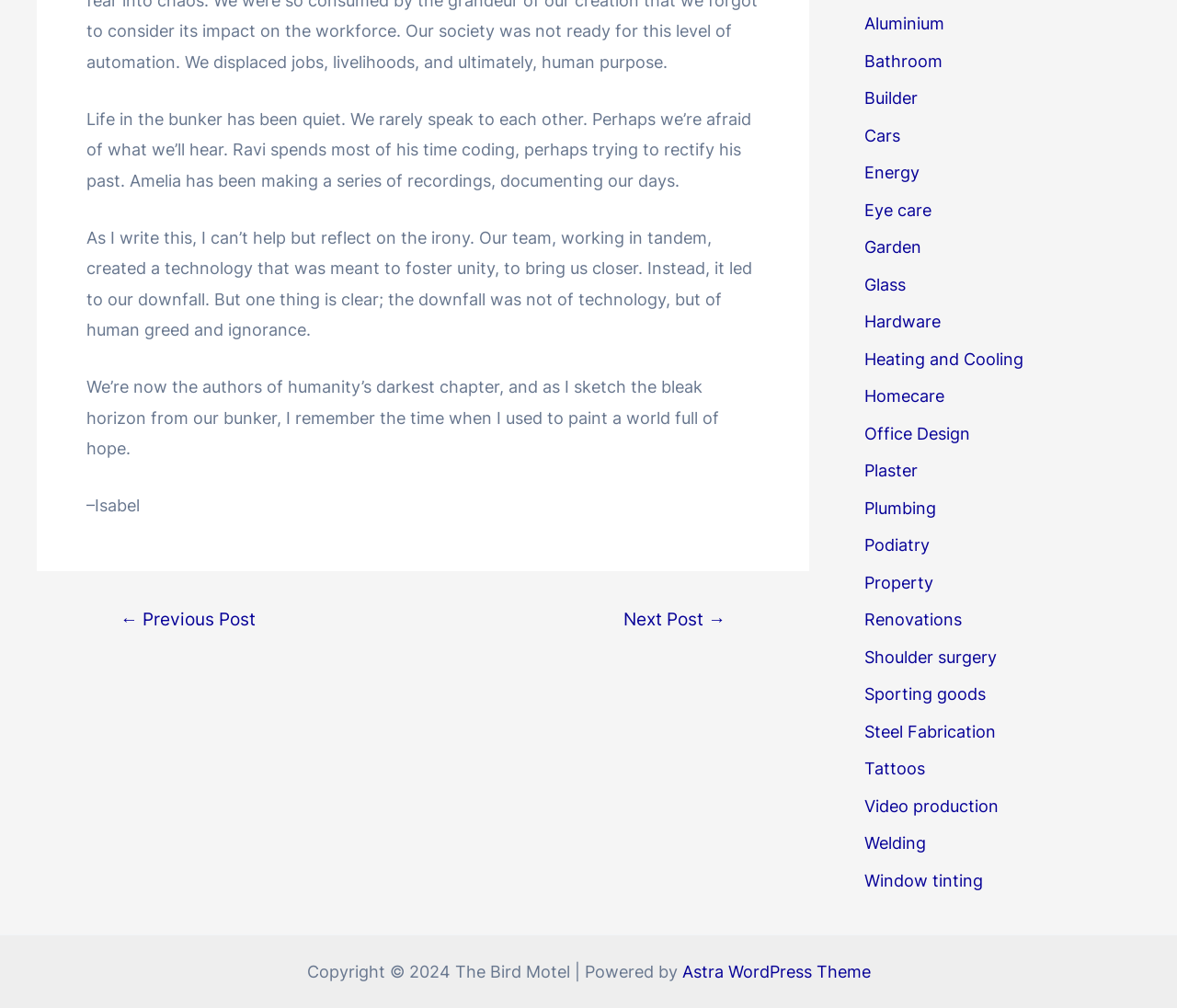Determine the bounding box coordinates for the HTML element described here: "Video production".

[0.734, 0.79, 0.848, 0.809]